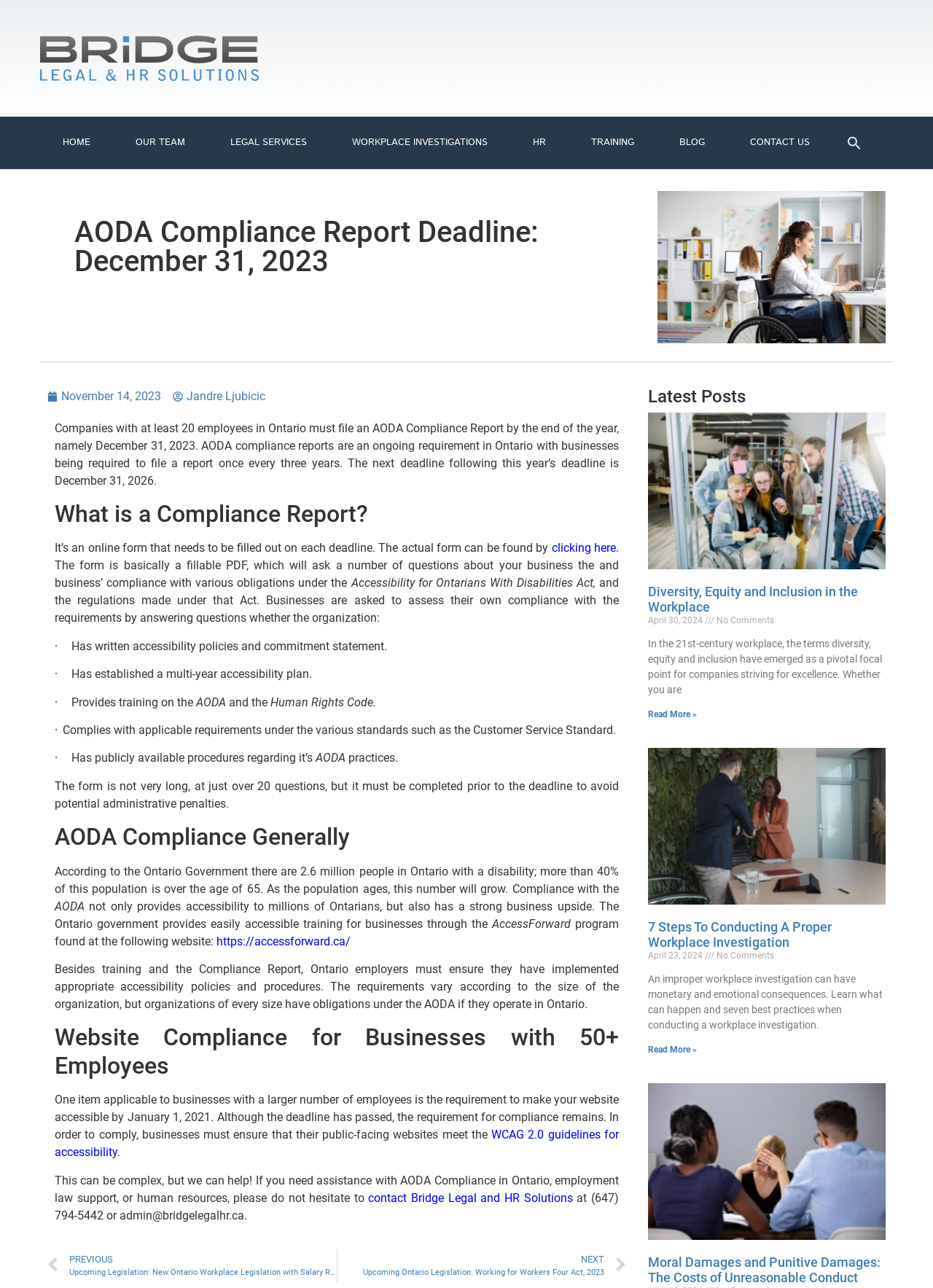Provide a thorough description of the webpage's content and layout.

This webpage is about AODA Compliance Report Deadline and provides information on the requirements and importance of compliance. At the top, there is a navigation menu with links to different sections of the website, including "HOME", "OUR TEAM", "LEGAL SERVICES", and more. Below the navigation menu, there is a heading that reads "AODA Compliance Report Deadline: December 31, 2023". 

To the right of the heading, there is an image of an HR professional who is a wheelchair user. Below the heading, there is a paragraph of text that explains the importance of filing an AODA Compliance Report by the end of the year. 

Further down the page, there is a section that explains what a Compliance Report is and how to fill it out. This section includes a link to the actual form and provides information on what questions will be asked. 

The page also includes a section on AODA Compliance generally, which provides statistics on the number of people with disabilities in Ontario and the importance of compliance. There is also a section on website compliance for businesses with 50+ employees, which explains the requirement to make public-facing websites accessible by January 1, 2021.

At the bottom of the page, there is a section called "Latest Posts" which includes three articles on different topics related to employment law and human resources. Each article includes a heading, a brief summary, and a link to read more. There are also images accompanying some of the articles.